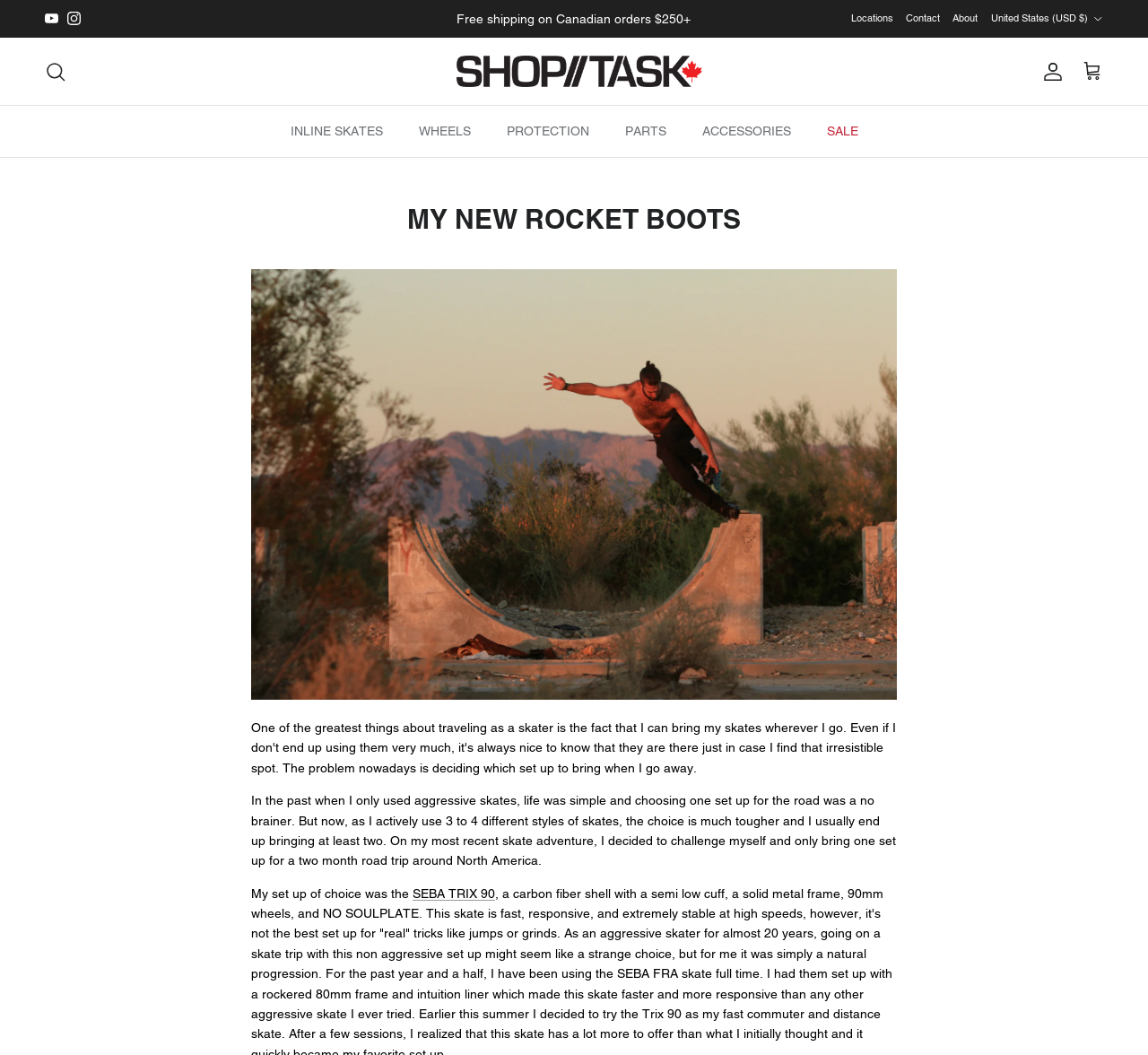What type of skates is the author using for a two-month road trip?
Using the image as a reference, answer the question with a short word or phrase.

SEBA TRIX 90